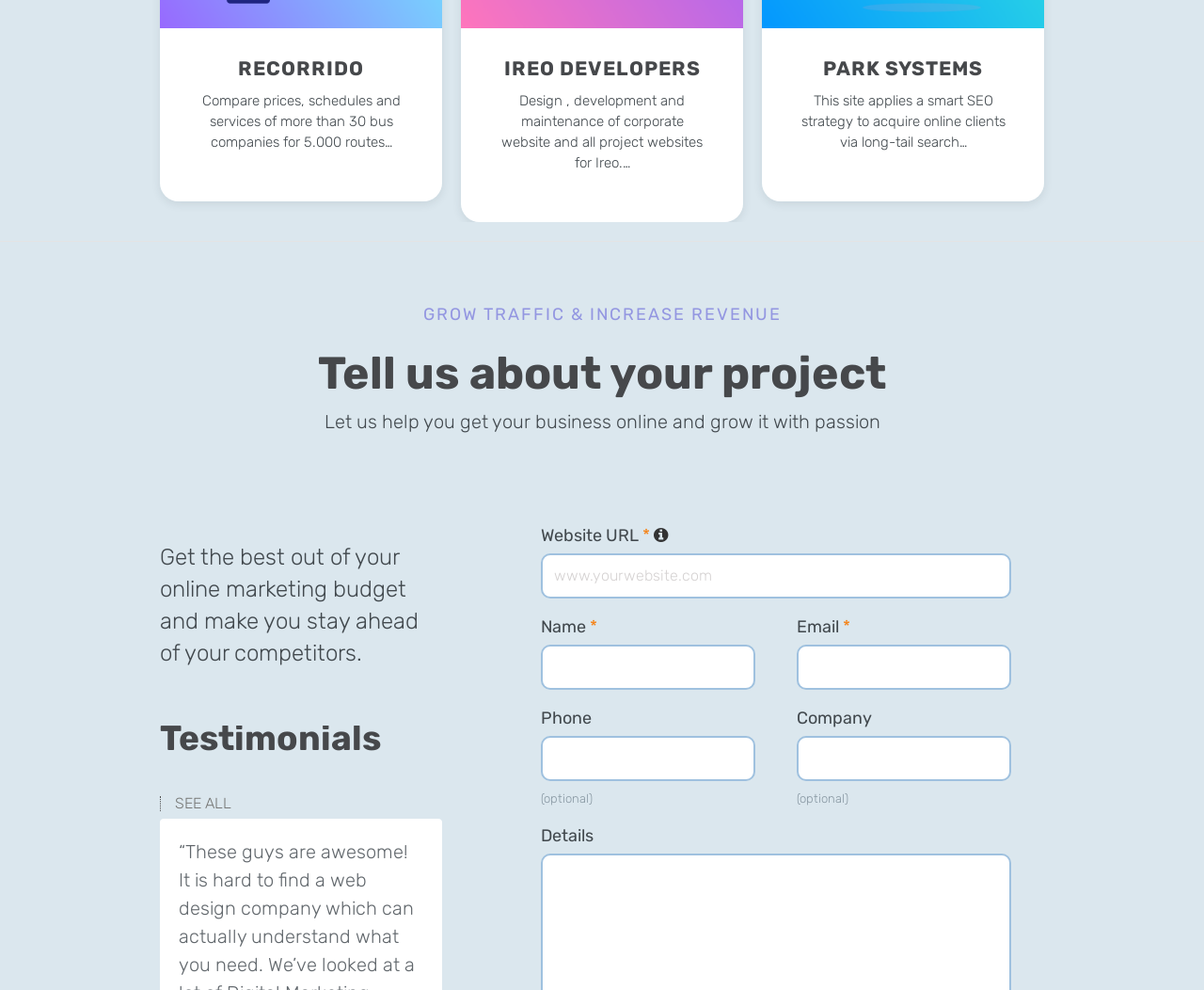Please identify the bounding box coordinates for the region that you need to click to follow this instruction: "Check the 'Categories'".

None